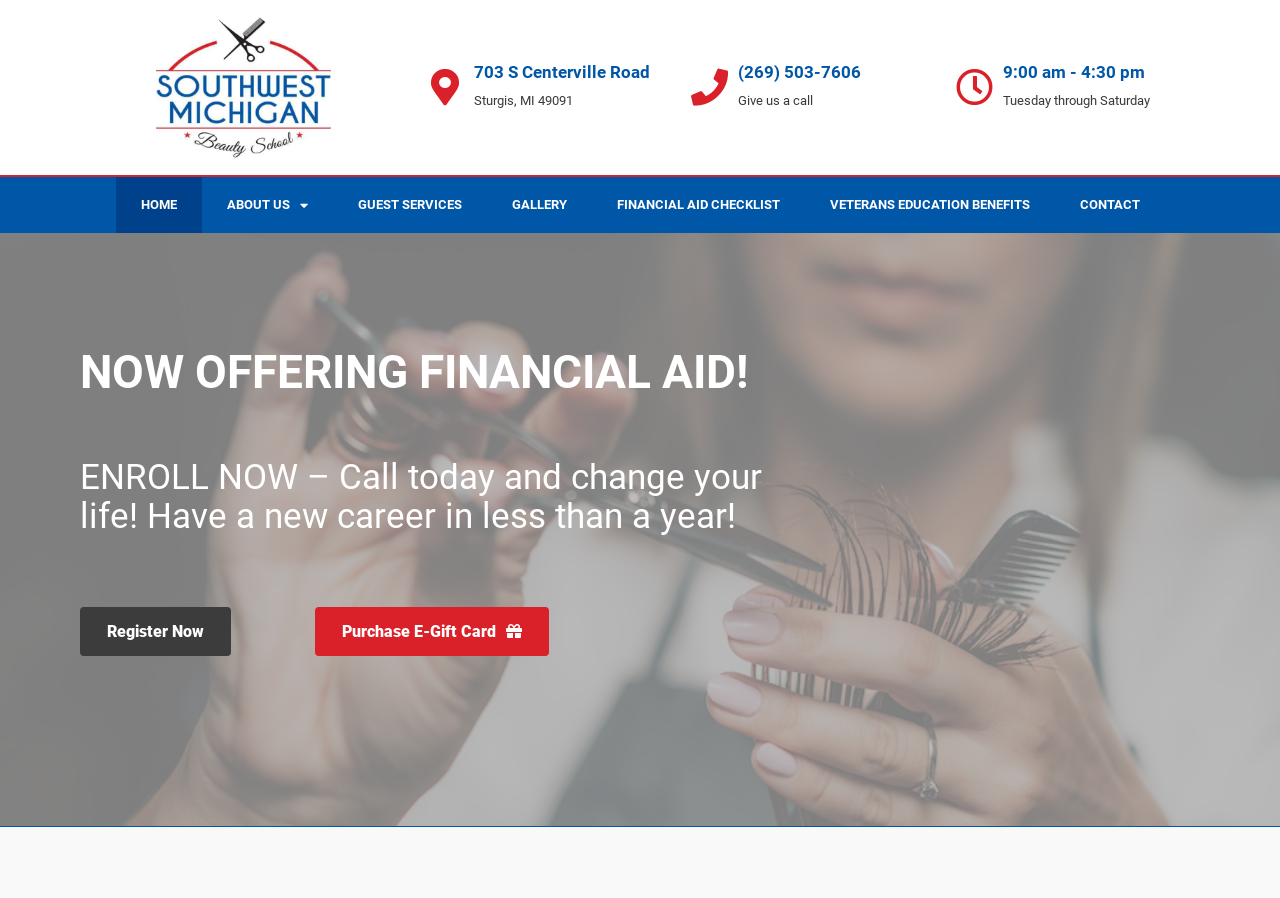Locate the bounding box coordinates of the clickable element to fulfill the following instruction: "register now". Provide the coordinates as four float numbers between 0 and 1 in the format [left, top, right, bottom].

[0.062, 0.676, 0.18, 0.731]